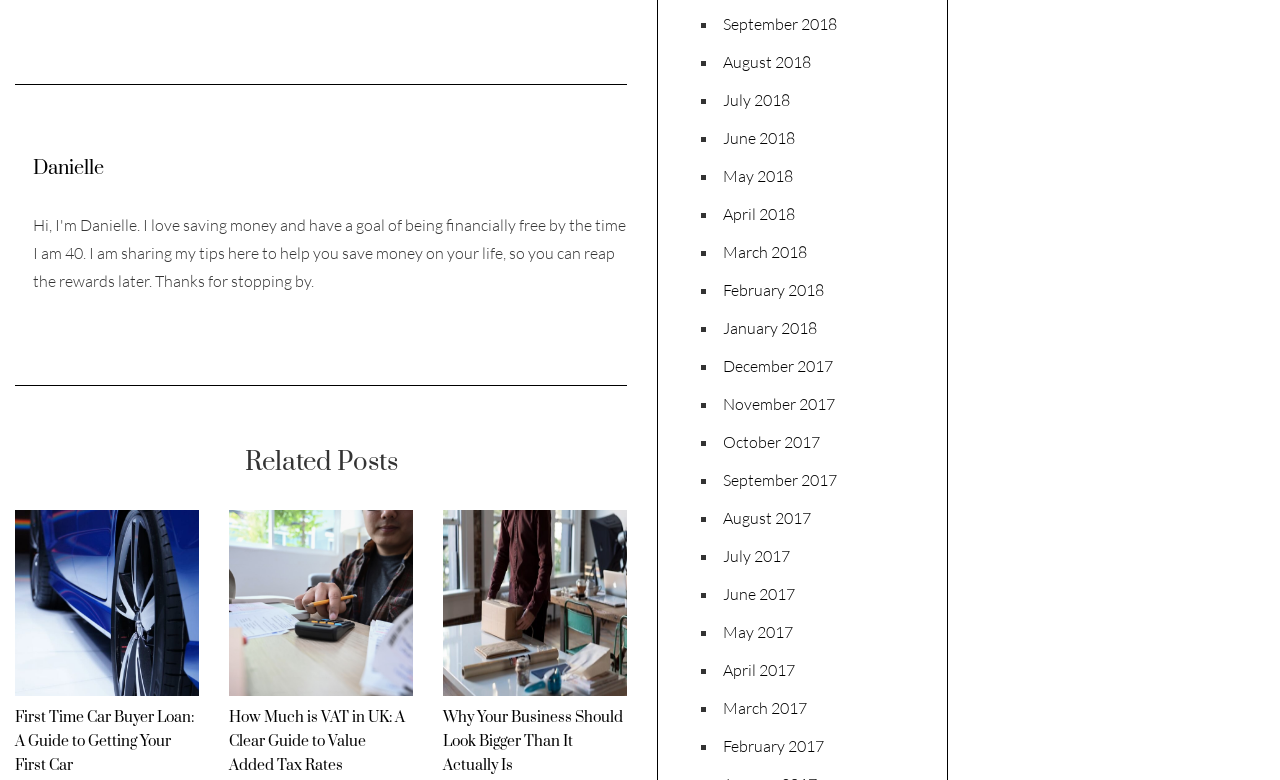Provide your answer to the question using just one word or phrase: How many related posts are there?

3